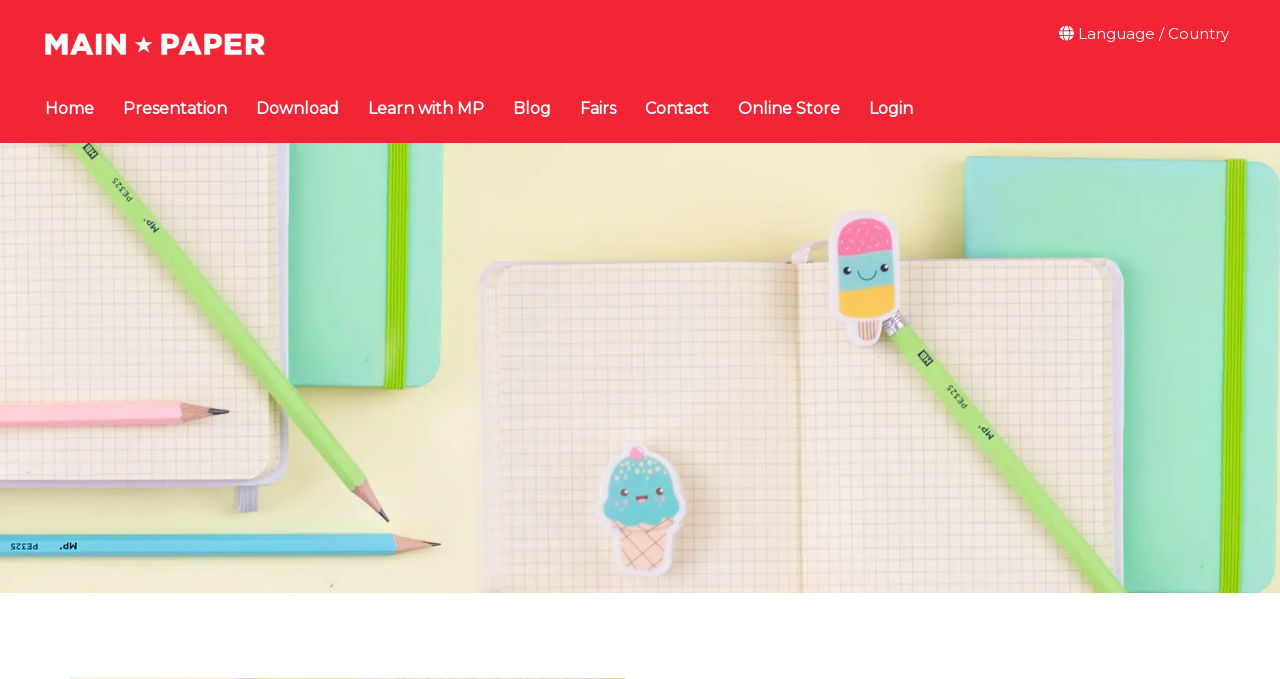Generate a comprehensive description of the webpage content.

The webpage is titled "Creative erasers – Mainpaper INFO" and features a prominent link to "Mainpaper" at the top left corner, accompanied by a small image with the same name. 

Below the "Mainpaper" link, there is a horizontal navigation menu with 8 links: "Home", "Presentation", "Download", "Learn with MP", "Blog", "Fairs", "Contact", and "Online Store", which are evenly spaced and aligned horizontally across the page. 

At the top right corner, there is a button labeled "Language / Country" with an icon. 

Lastly, there is a "Login" link located at the far right end of the navigation menu.